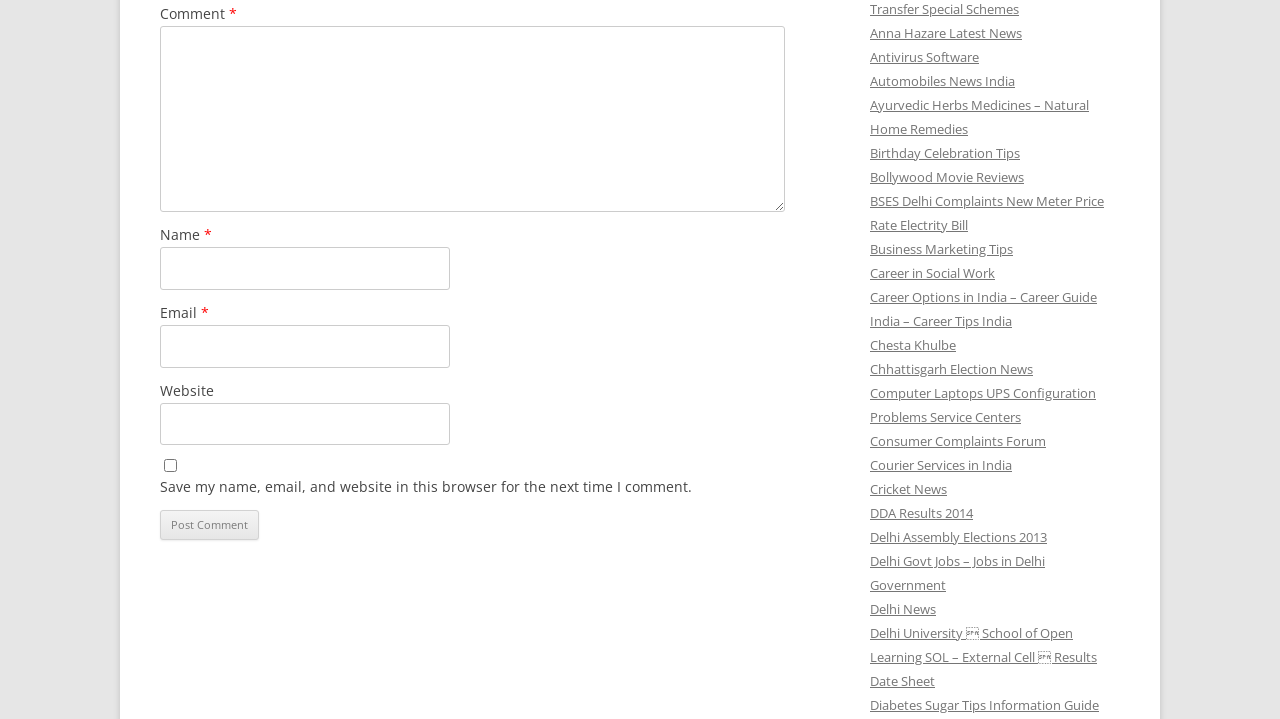Determine the bounding box coordinates for the UI element with the following description: "Anna Hazare Latest News". The coordinates should be four float numbers between 0 and 1, represented as [left, top, right, bottom].

[0.68, 0.033, 0.798, 0.058]